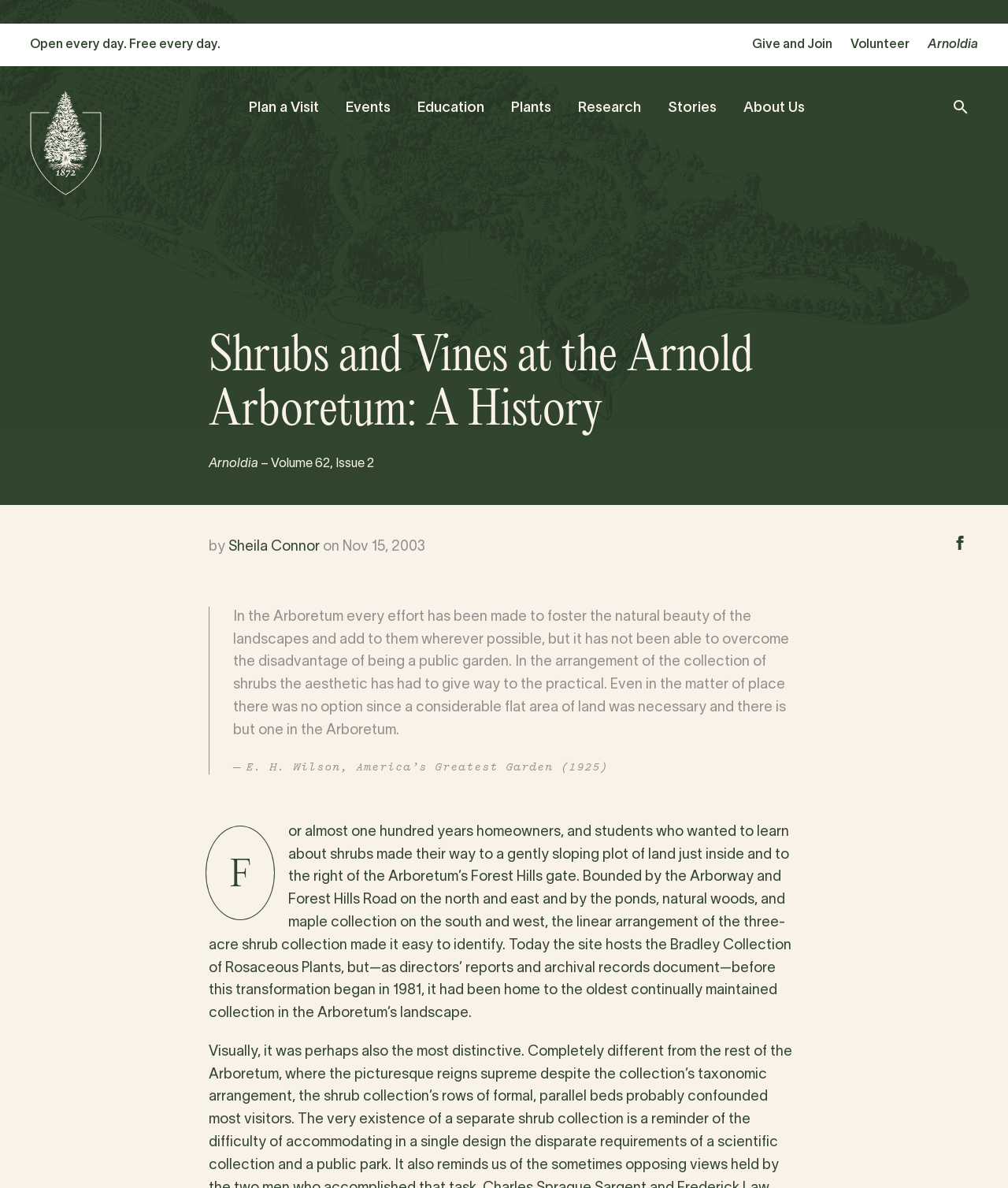Indicate the bounding box coordinates of the clickable region to achieve the following instruction: "Toggle the search bar."

[0.943, 0.082, 0.962, 0.102]